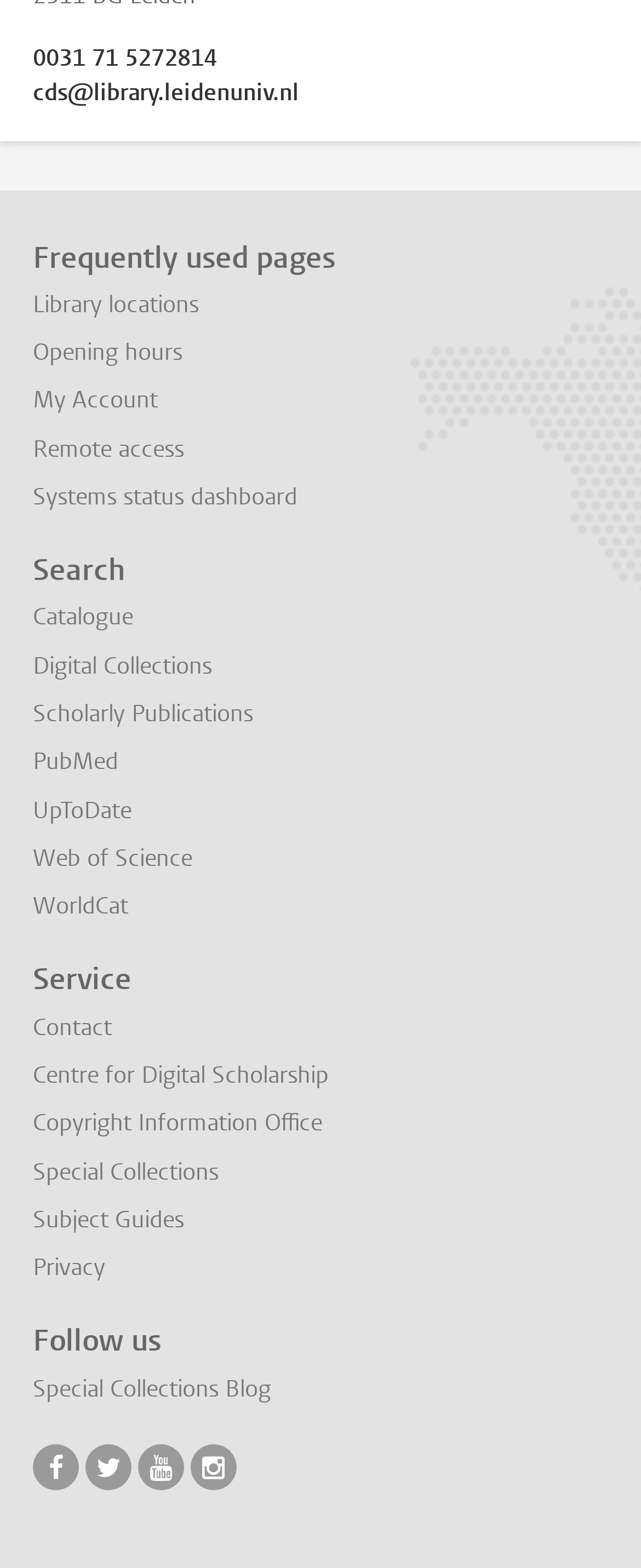How many search links are there?
Answer the question based on the image using a single word or a brief phrase.

5